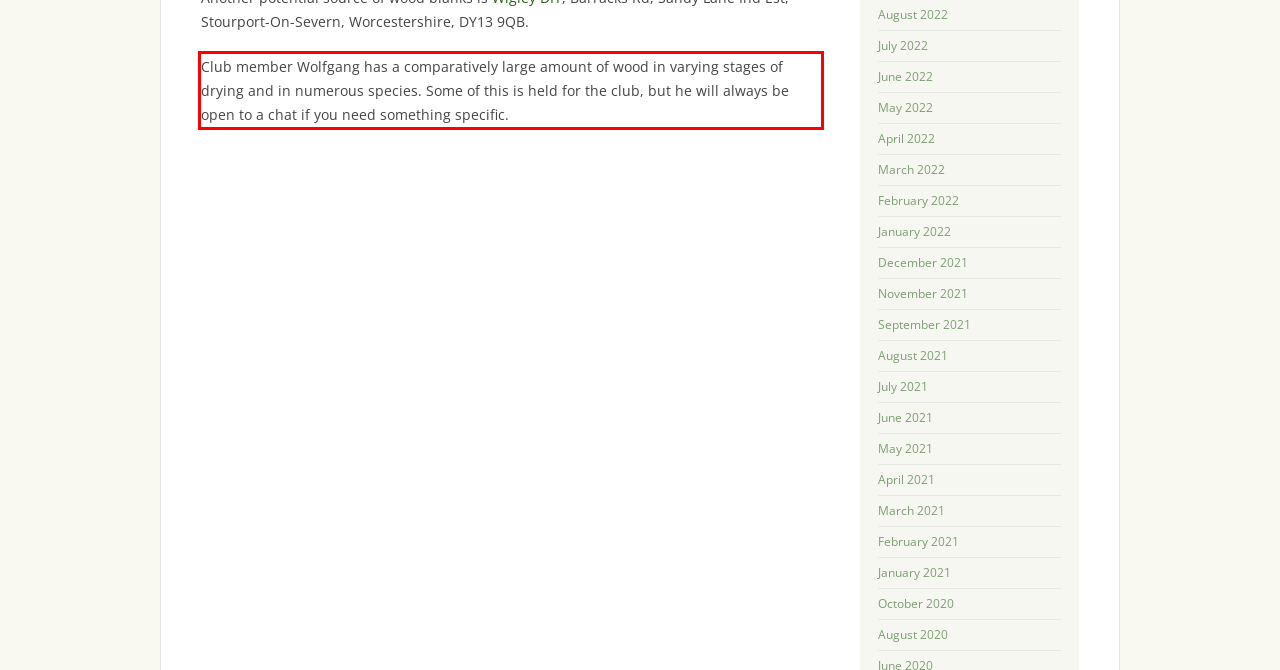Within the provided webpage screenshot, find the red rectangle bounding box and perform OCR to obtain the text content.

Club member Wolfgang has a comparatively large amount of wood in varying stages of drying and in numerous species. Some of this is held for the club, but he will always be open to a chat if you need something specific.